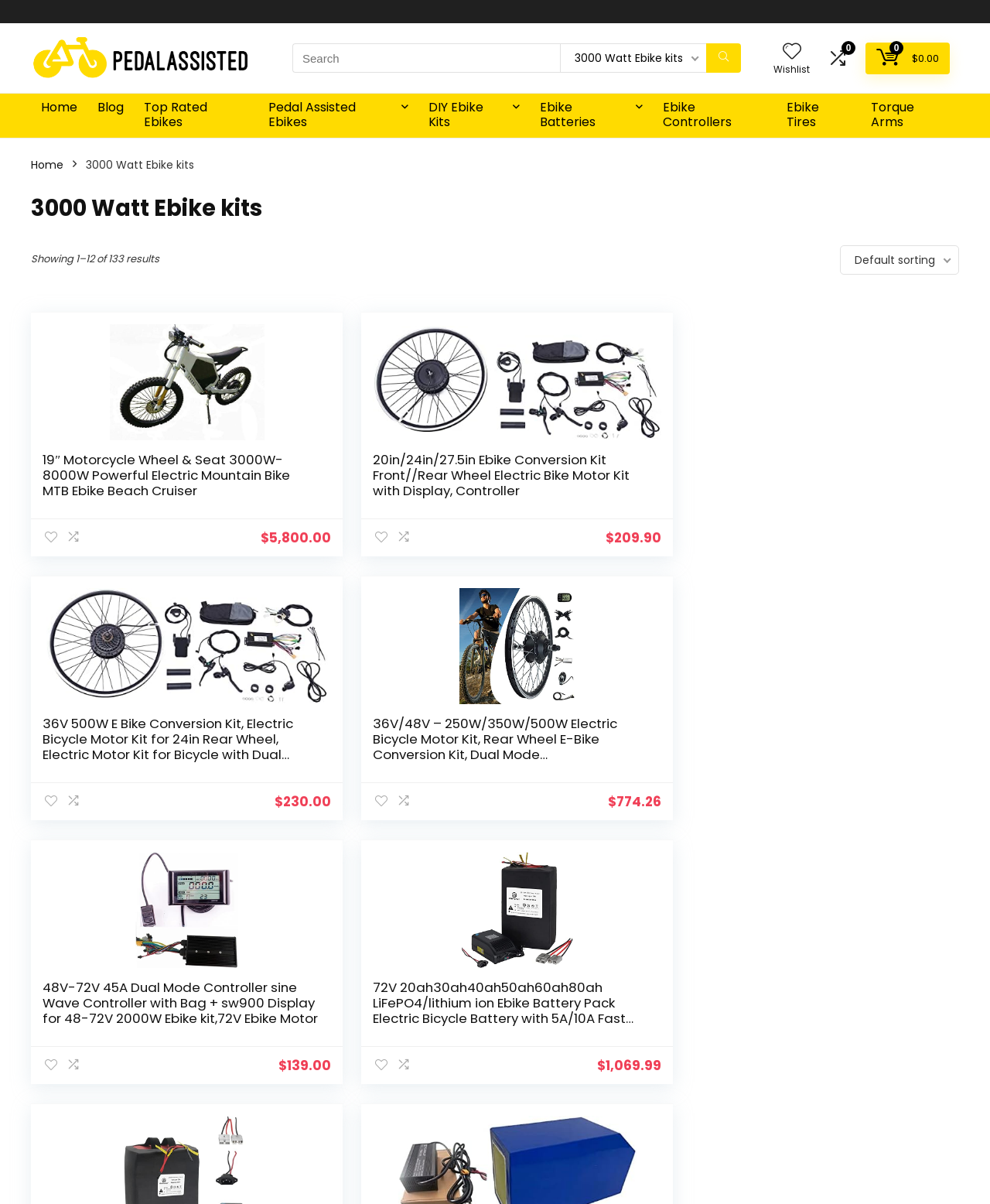Identify and provide the title of the webpage.

3000 Watt Ebike kits